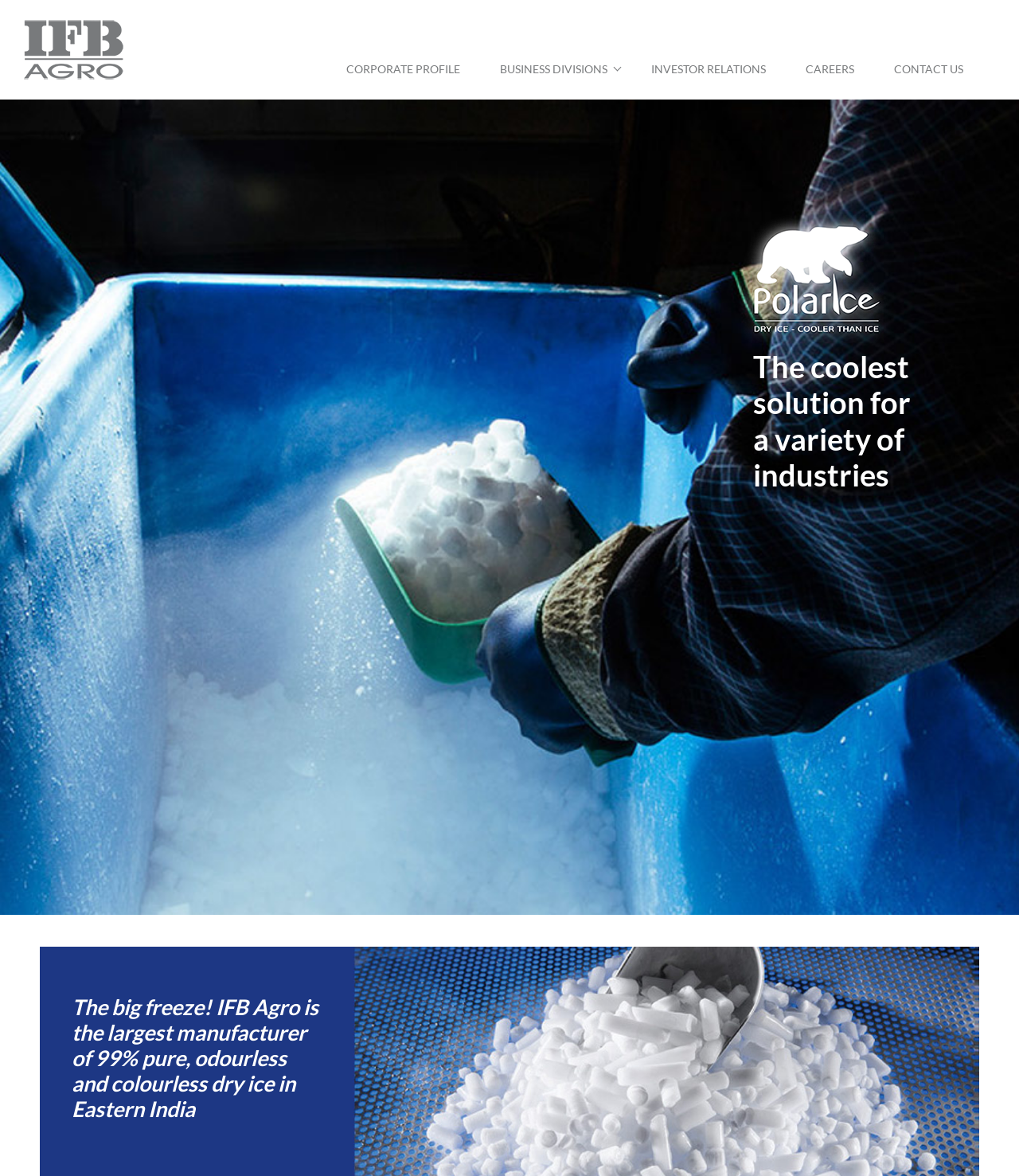What is the description of the dry ice solution provided by IFB Agro?
Please provide a detailed and thorough answer to the question.

The answer can be found by reading the first heading on the webpage, which describes the dry ice solution provided by IFB Agro as 'The coolest solution for a variety of industries'.